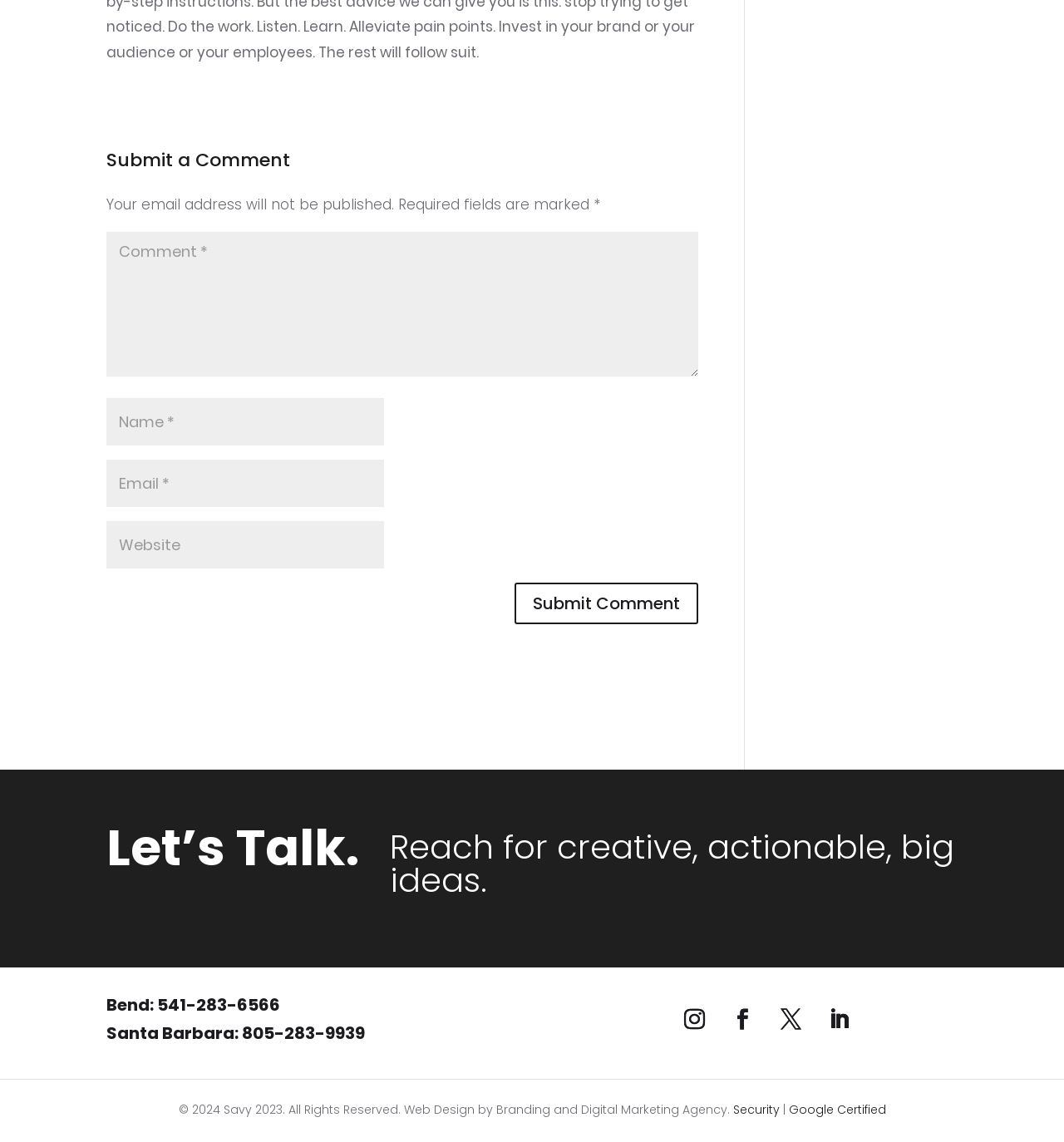Indicate the bounding box coordinates of the element that needs to be clicked to satisfy the following instruction: "Click to get started". The coordinates should be four float numbers between 0 and 1, i.e., [left, top, right, bottom].

[0.1, 0.774, 0.212, 0.801]